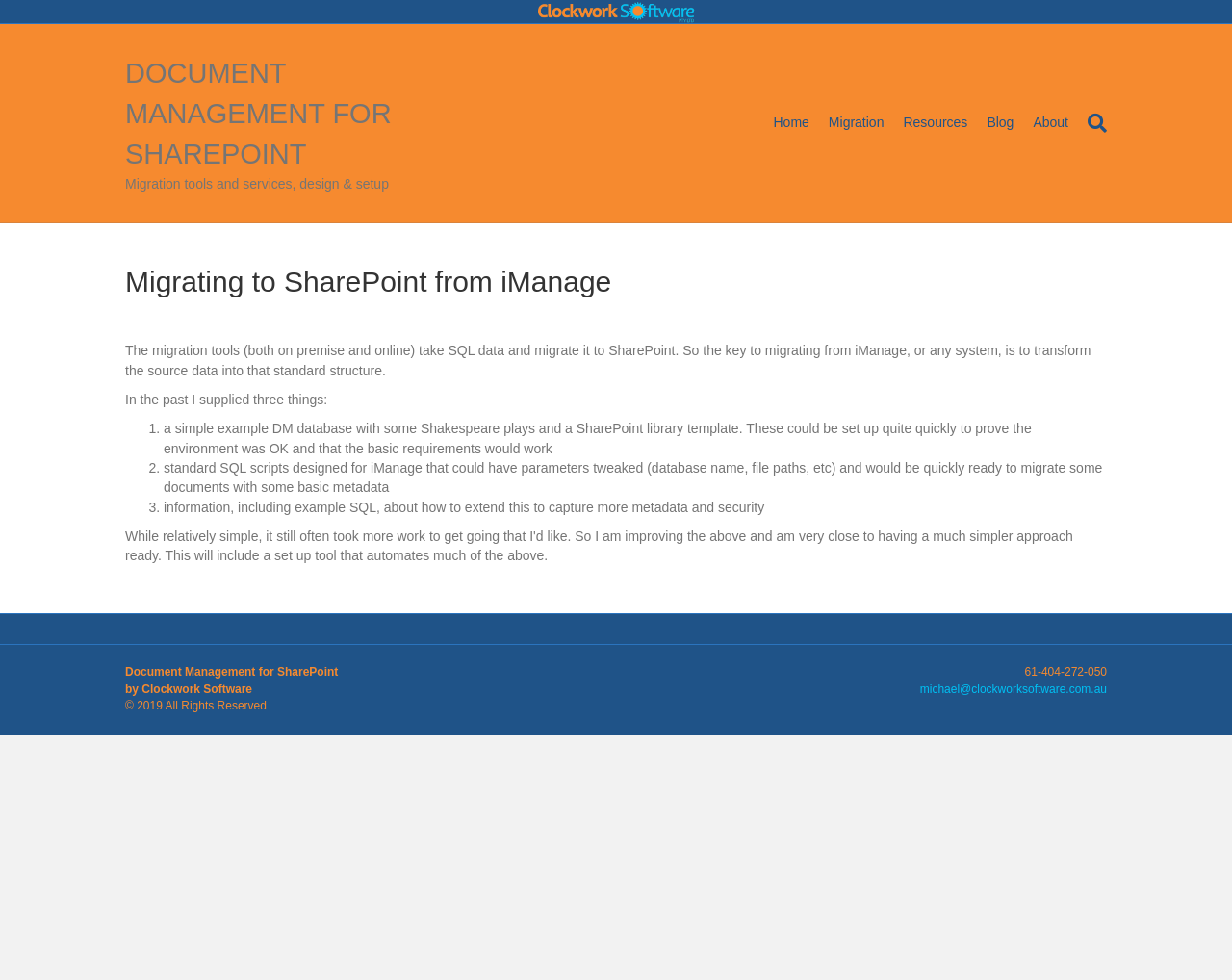What is the author's email address?
Using the image, respond with a single word or phrase.

michael@clockworksoftware.com.au